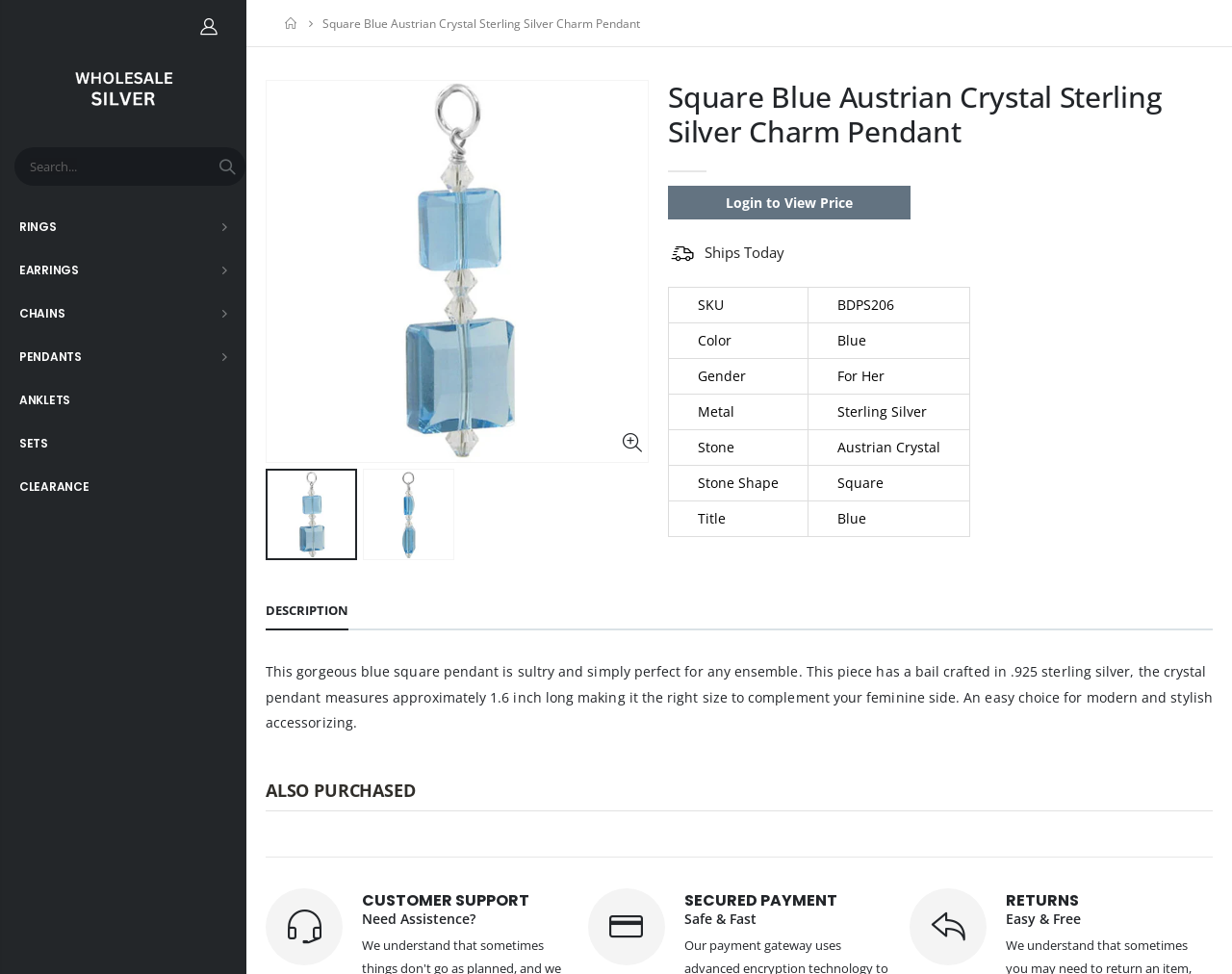Show me the bounding box coordinates of the clickable region to achieve the task as per the instruction: "View wholesale silver products".

[0.041, 0.068, 0.159, 0.122]